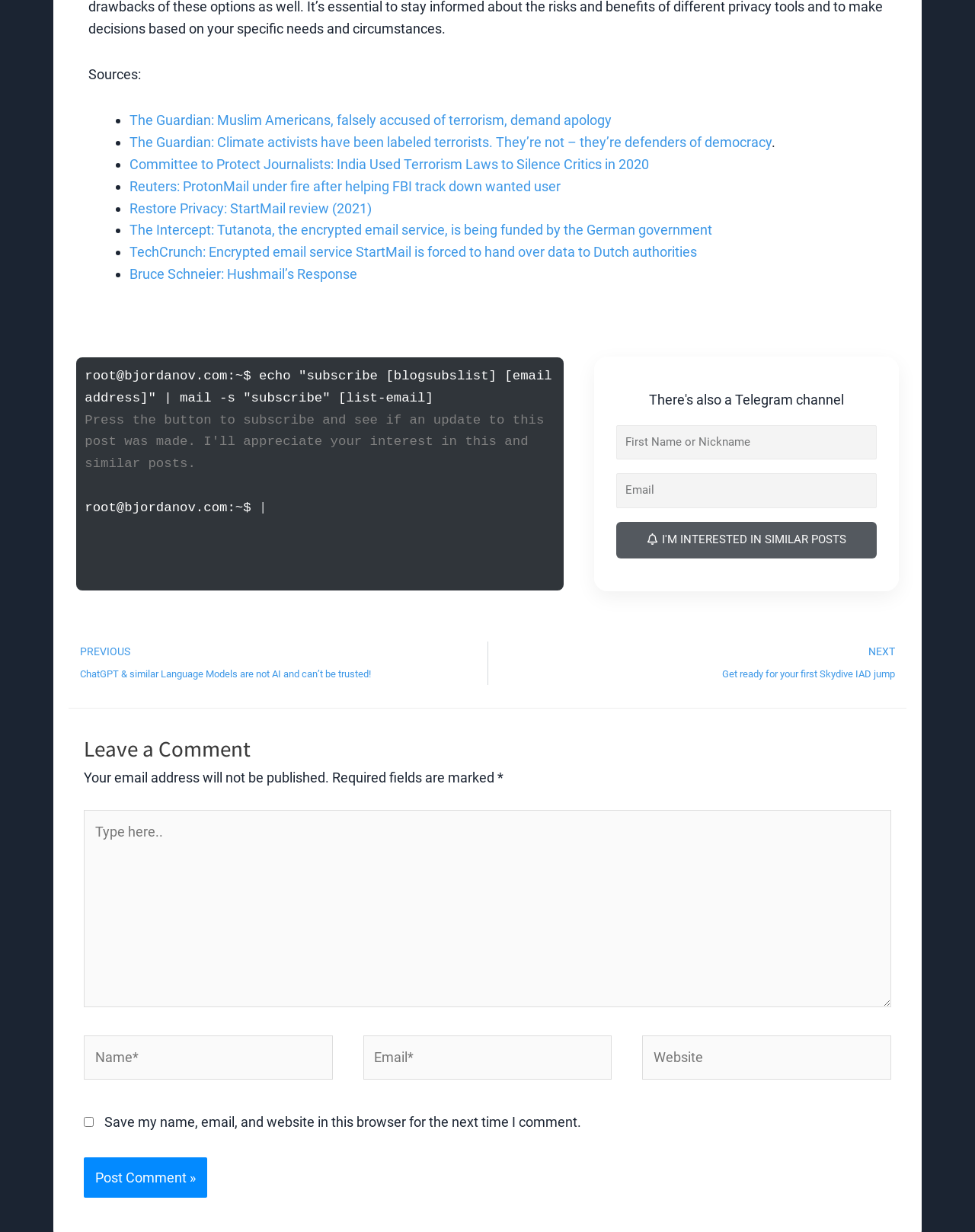What is the email address to subscribe to the blog?
Provide a thorough and detailed answer to the question.

The webpage provides a command to subscribe to the blog, which includes the email address 'list-email'. This address is used to receive updates and notifications from the blog.